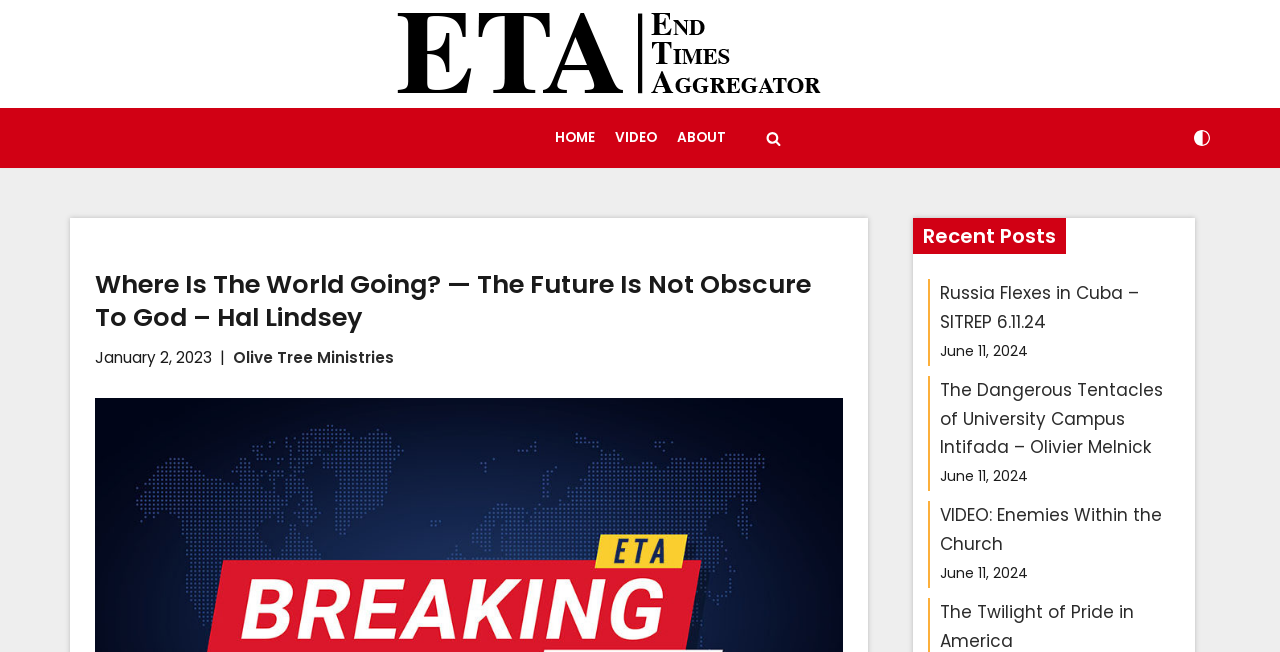Please determine the primary heading and provide its text.

Where Is The World Going? — The Future Is Not Obscure To God – Hal Lindsey